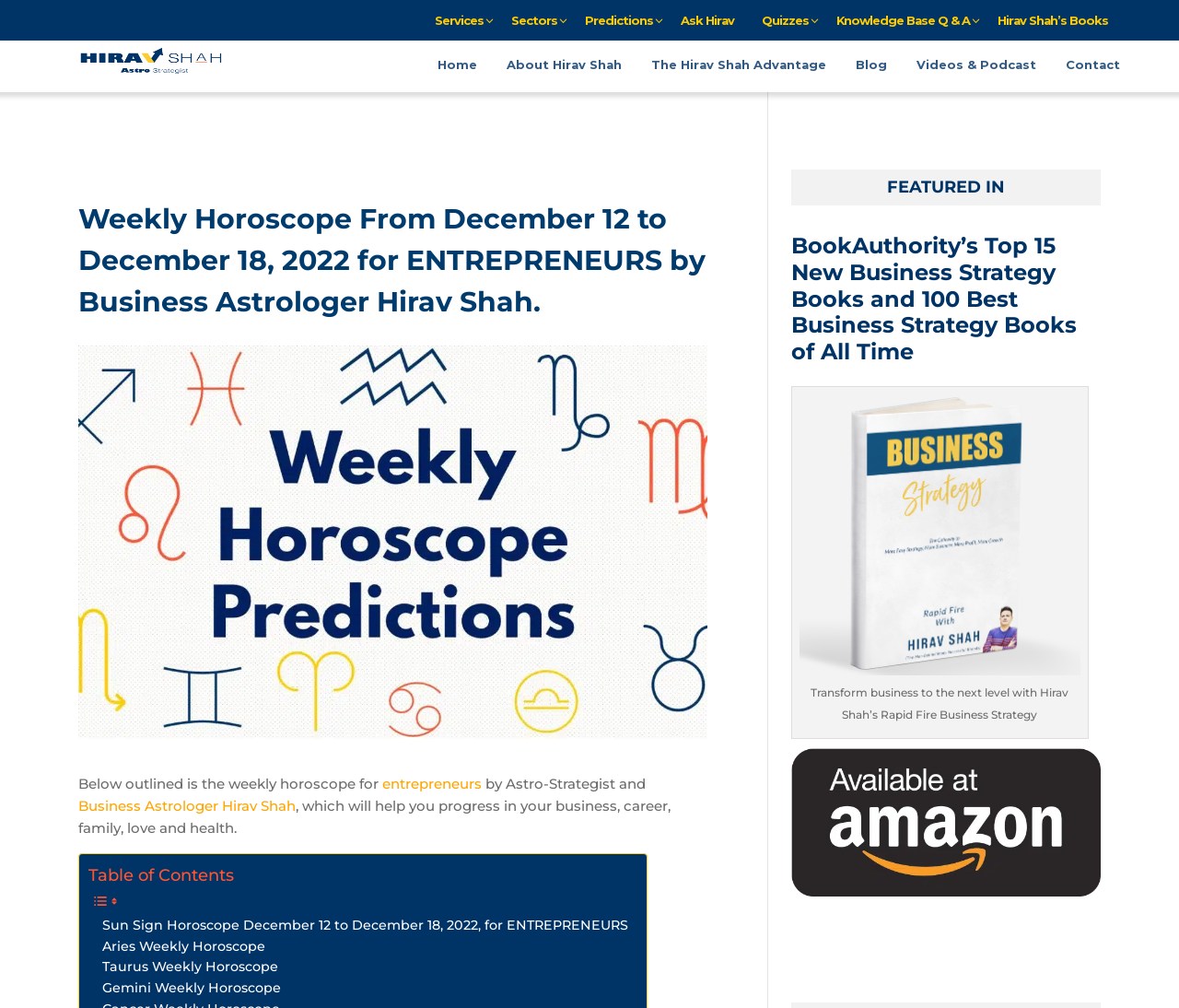Provide a brief response to the question below using a single word or phrase: 
What is the purpose of the search bar?

Search for content